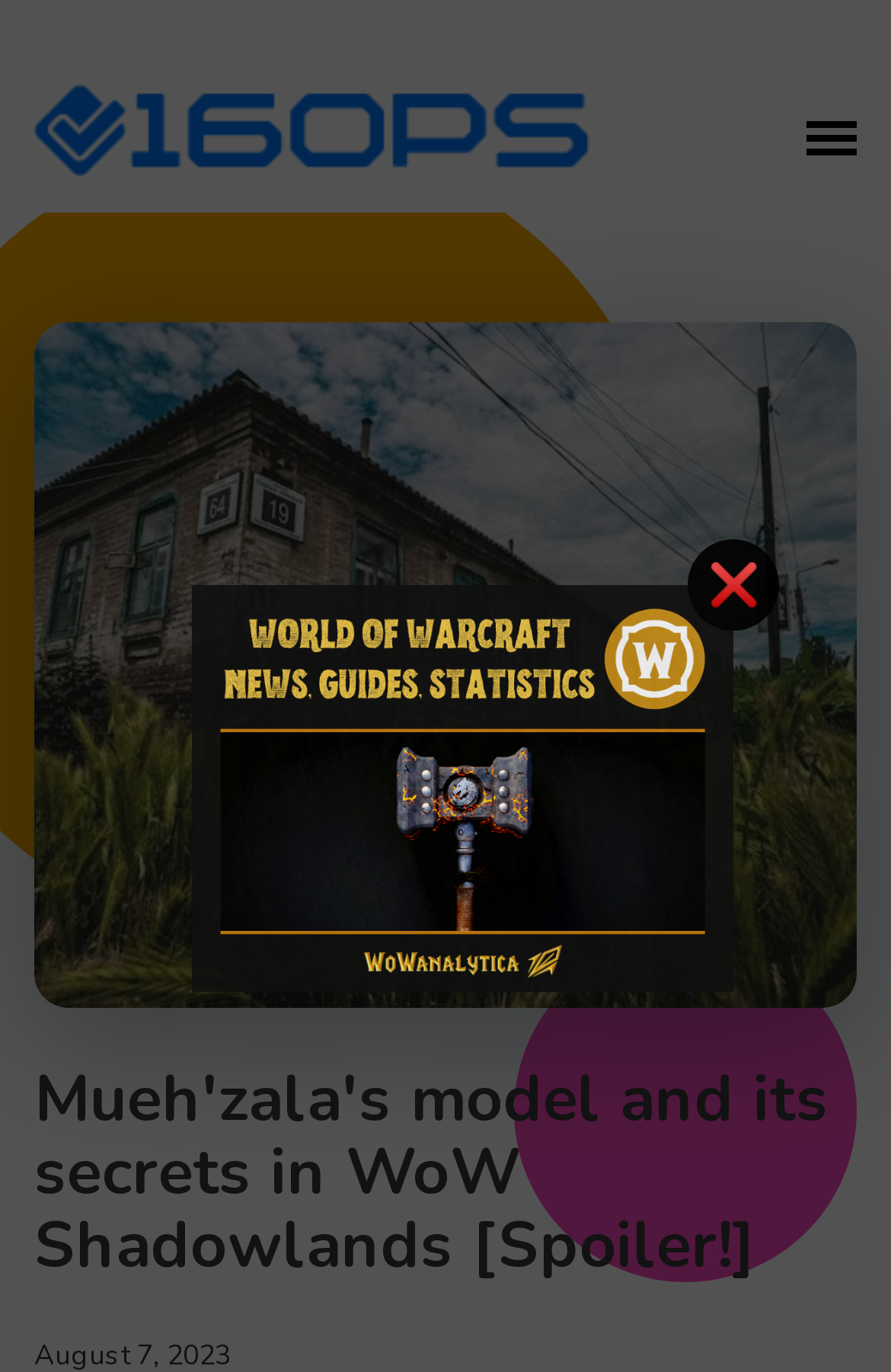How many links are there in the top section?
Please provide a single word or phrase answer based on the image.

2